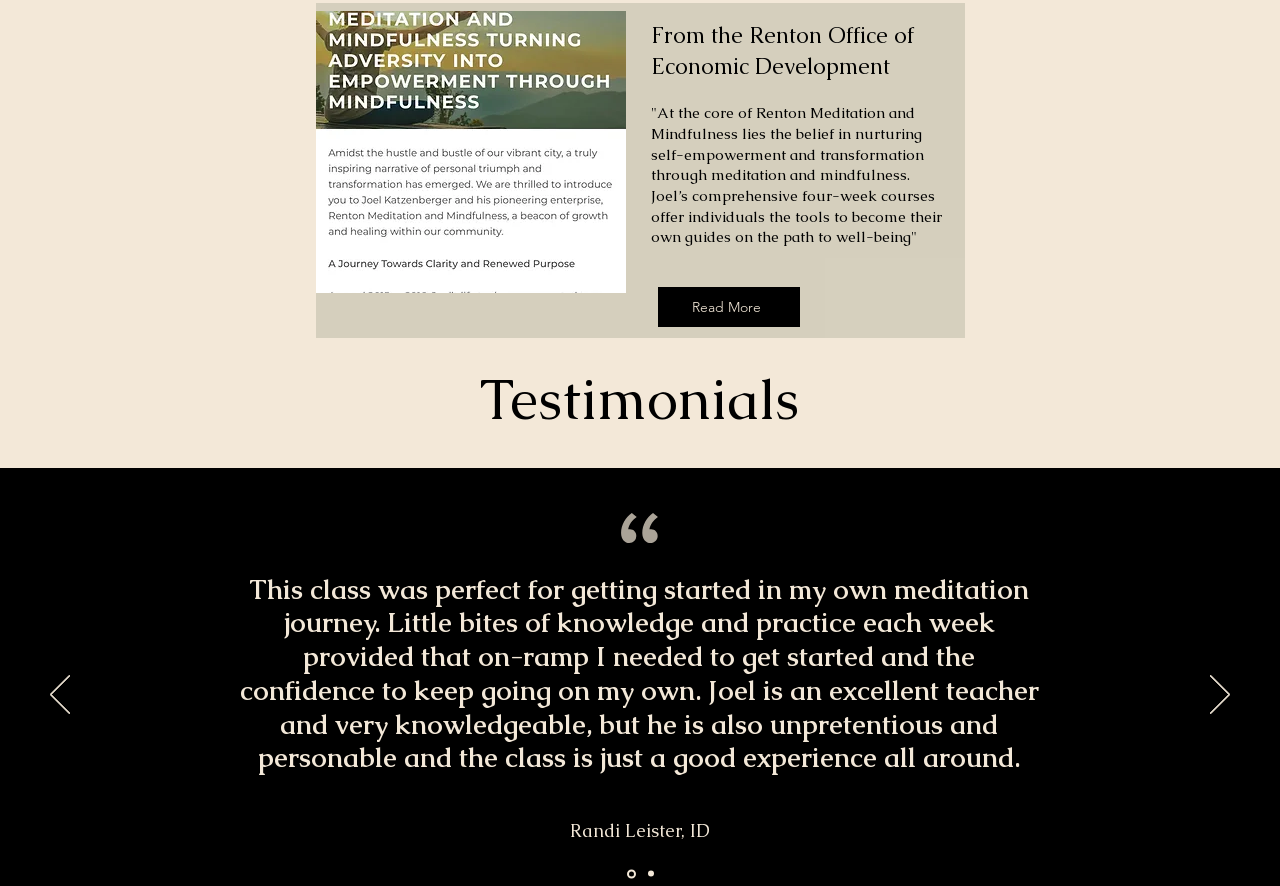What is the navigation element below the testimonials?
Analyze the image and provide a thorough answer to the question.

The navigation element with the text 'Slides' is located below the testimonials, suggesting that it allows users to navigate through a slideshow or a series of slides related to the testimonials.